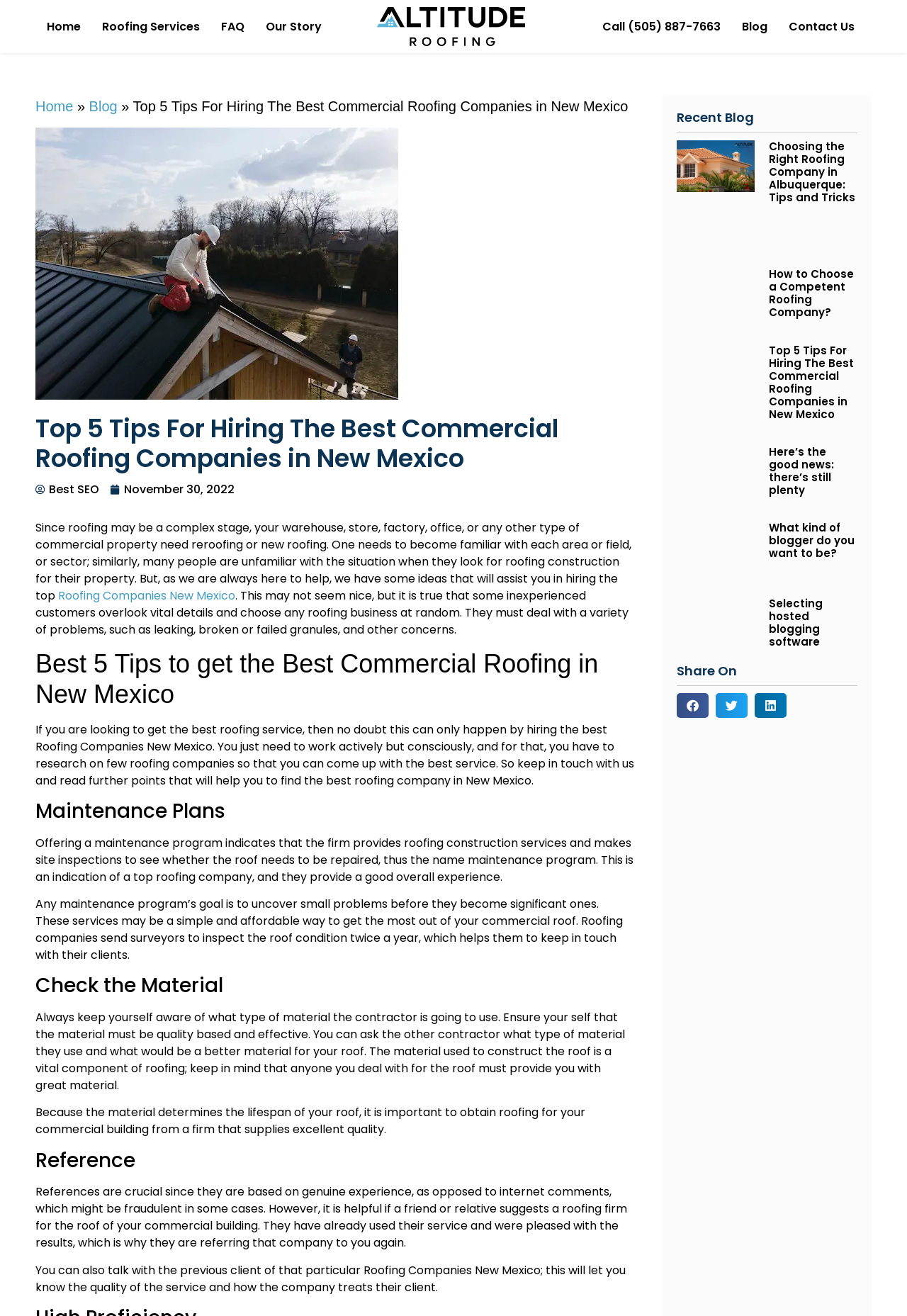Pinpoint the bounding box coordinates of the clickable area necessary to execute the following instruction: "Call the phone number (505) 887-7663". The coordinates should be given as four float numbers between 0 and 1, namely [left, top, right, bottom].

[0.66, 0.008, 0.798, 0.032]